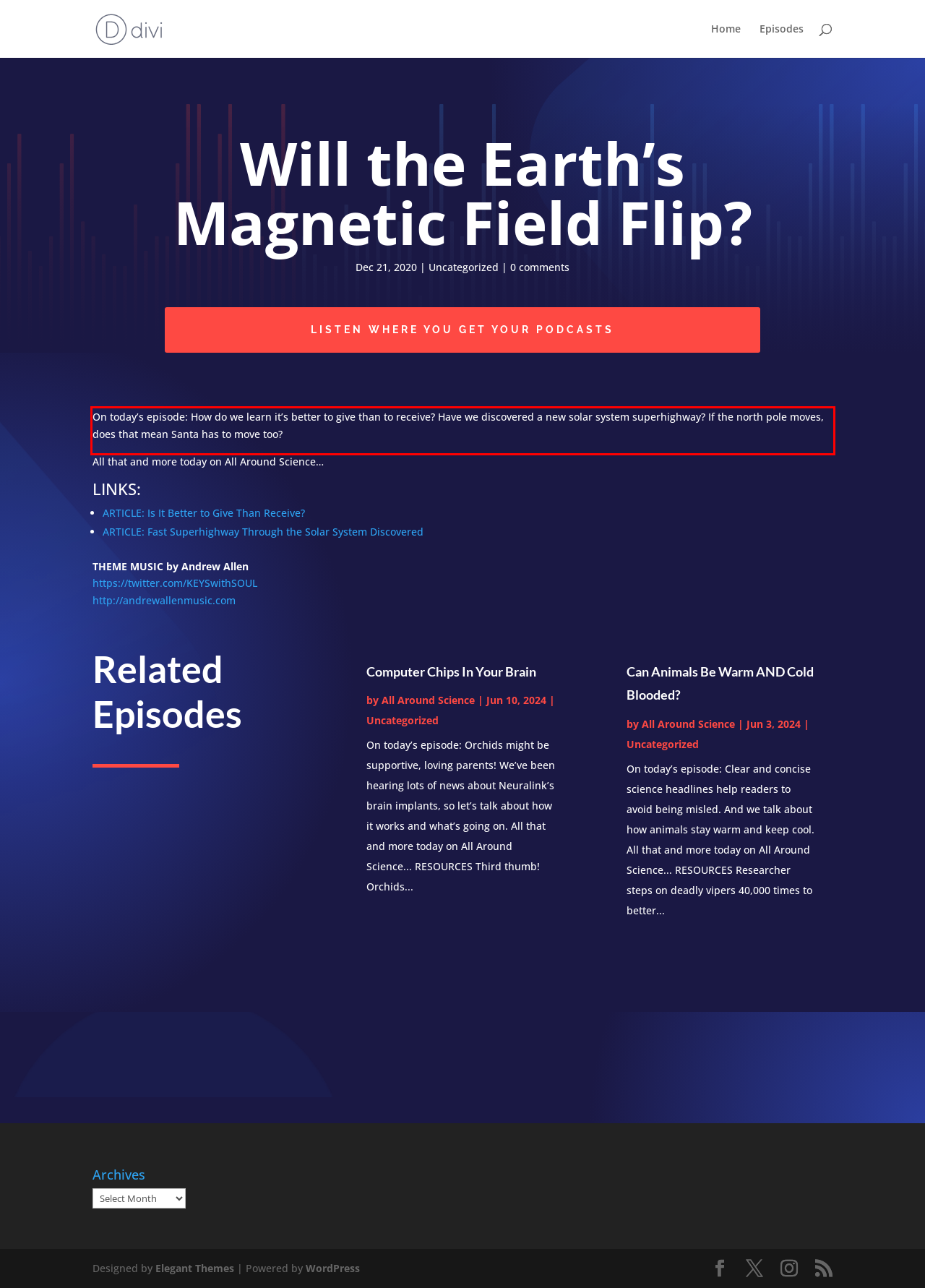Identify the red bounding box in the webpage screenshot and perform OCR to generate the text content enclosed.

On today’s episode: How do we learn it’s better to give than to receive? Have we discovered a new solar system superhighway? If the north pole moves, does that mean Santa has to move too?